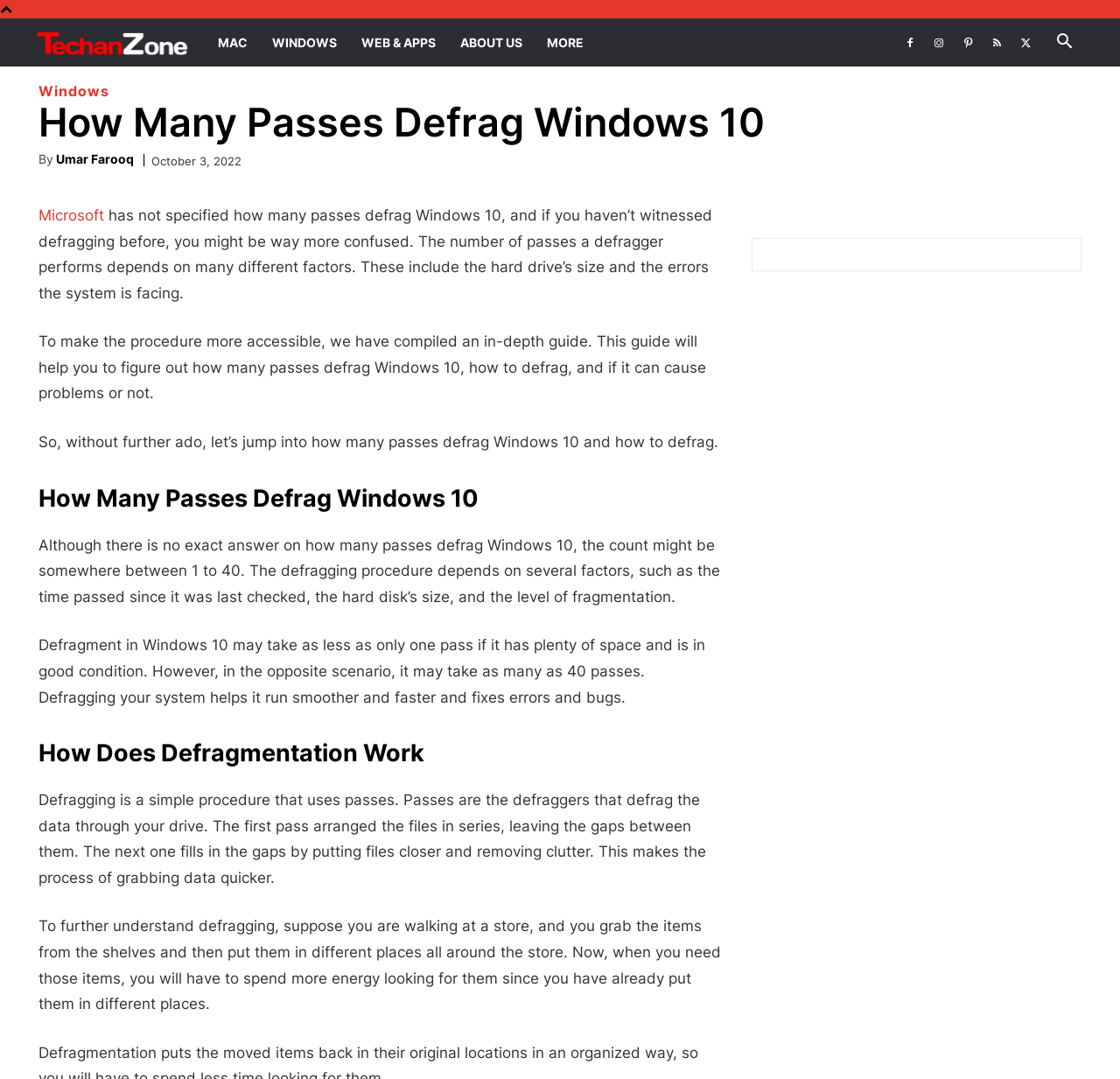Pinpoint the bounding box coordinates of the clickable area necessary to execute the following instruction: "Search for something". The coordinates should be given as four float numbers between 0 and 1, namely [left, top, right, bottom].

[0.931, 0.032, 0.969, 0.048]